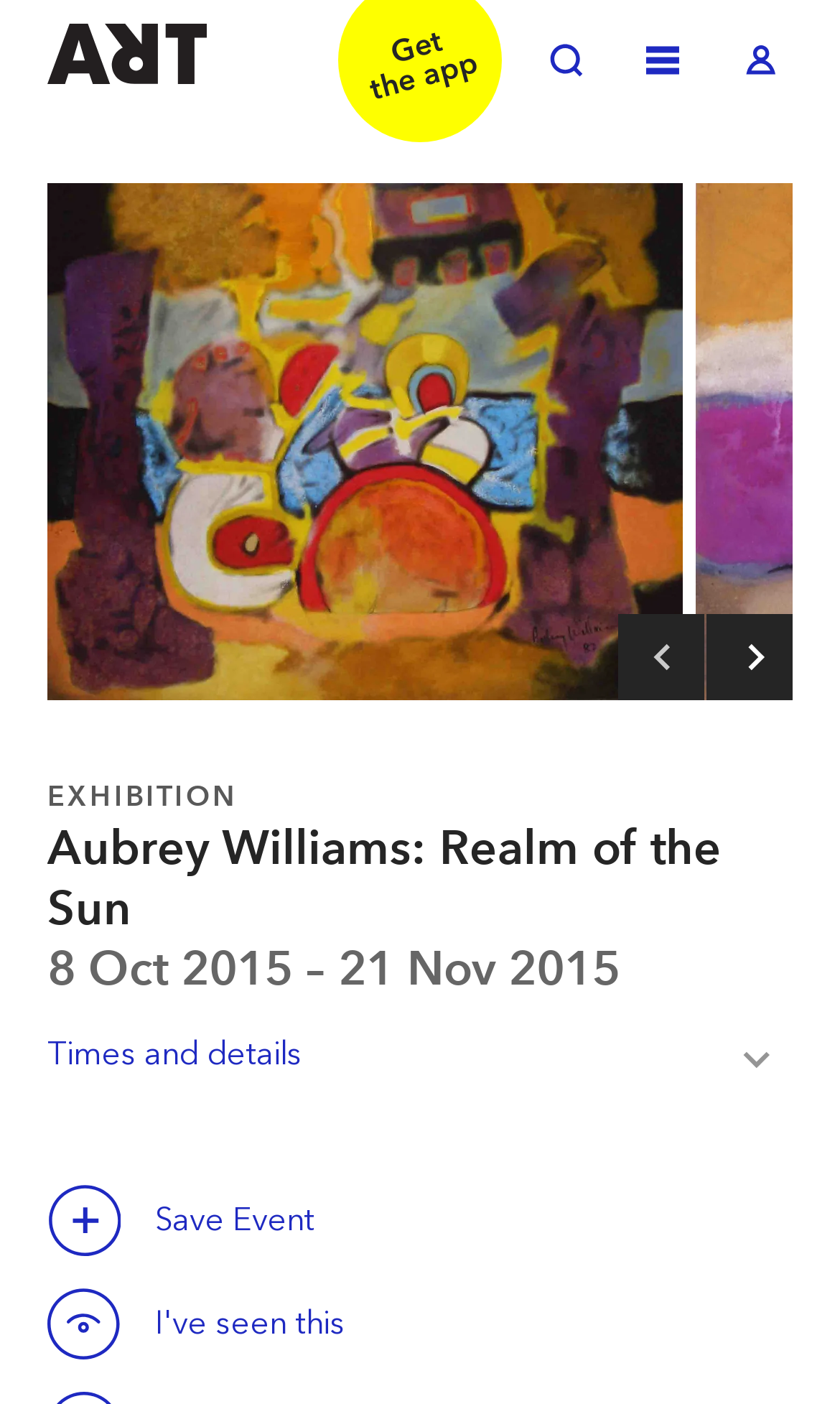Identify the bounding box coordinates of the region I need to click to complete this instruction: "Toggle search".

[0.636, 0.021, 0.713, 0.068]